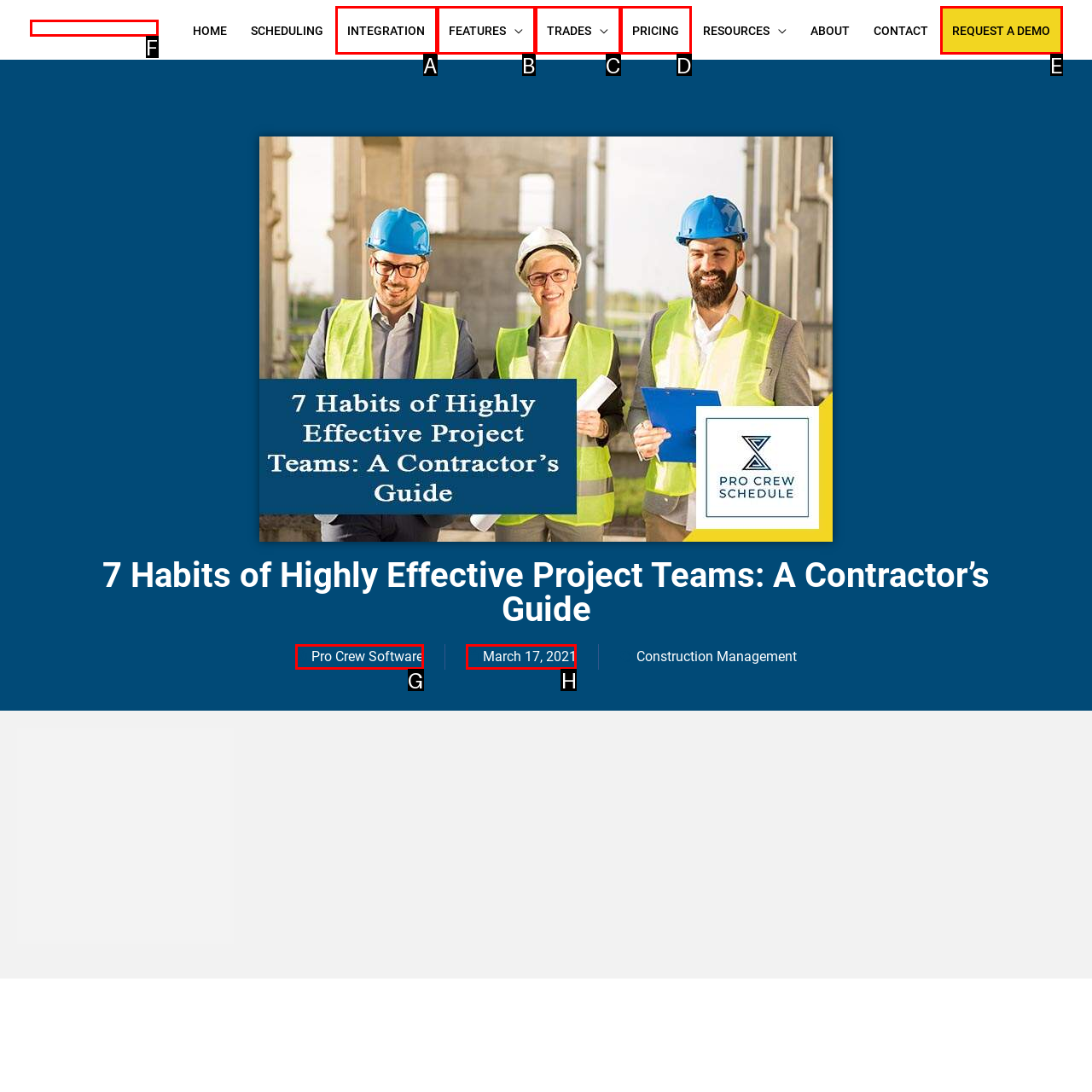Identify the correct UI element to click for this instruction: Check the date of the article
Respond with the appropriate option's letter from the provided choices directly.

H